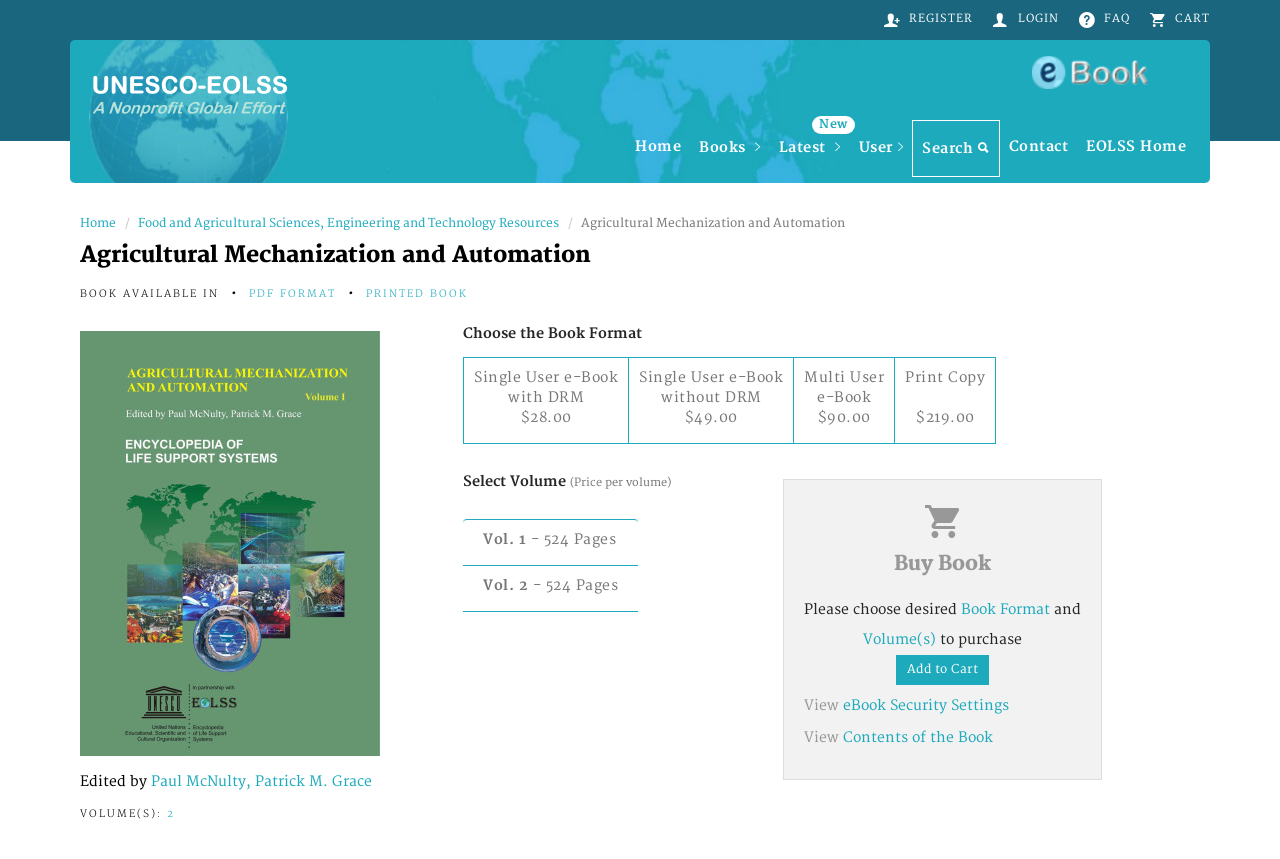Please identify the coordinates of the bounding box for the clickable region that will accomplish this instruction: "view eBook security settings".

[0.658, 0.811, 0.788, 0.831]